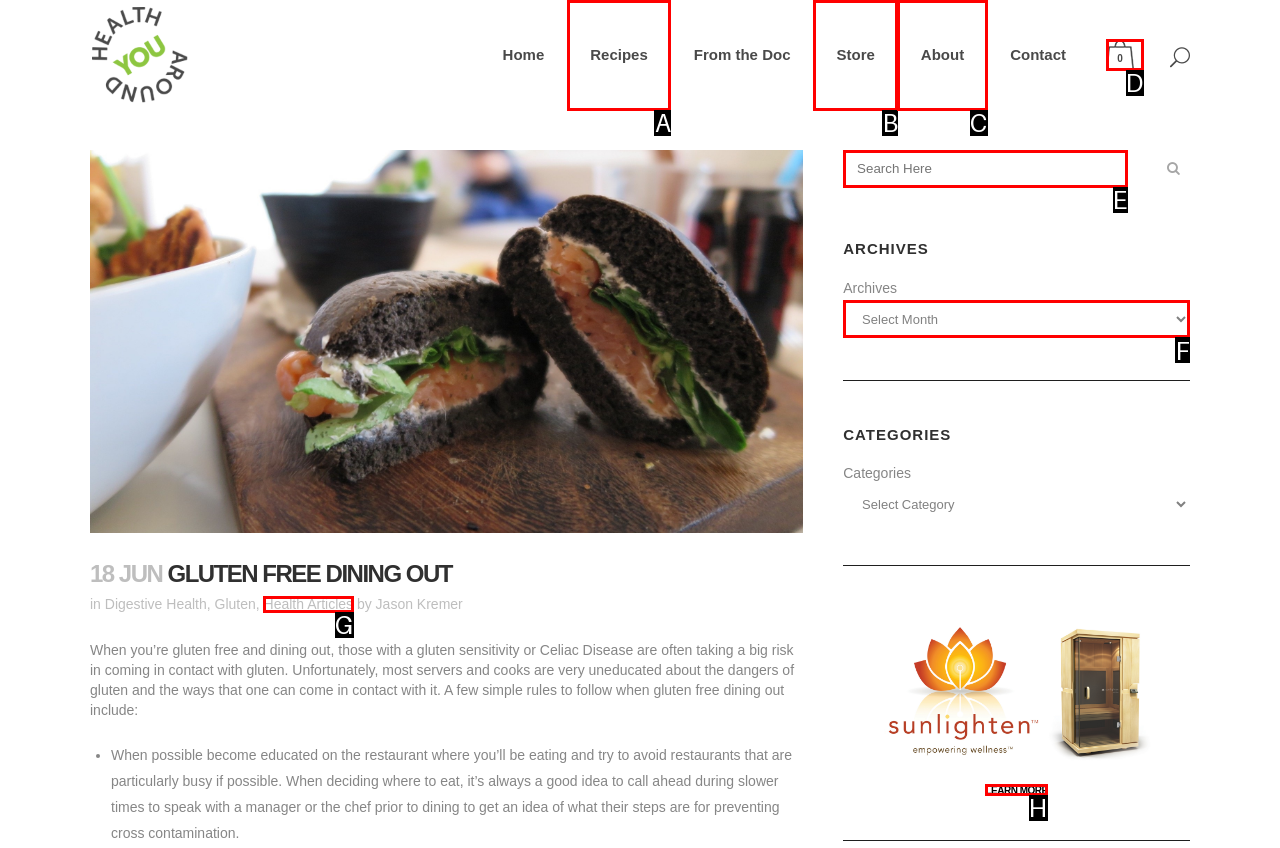Select the proper HTML element to perform the given task: Click the 'LEARN MORE' link Answer with the corresponding letter from the provided choices.

H